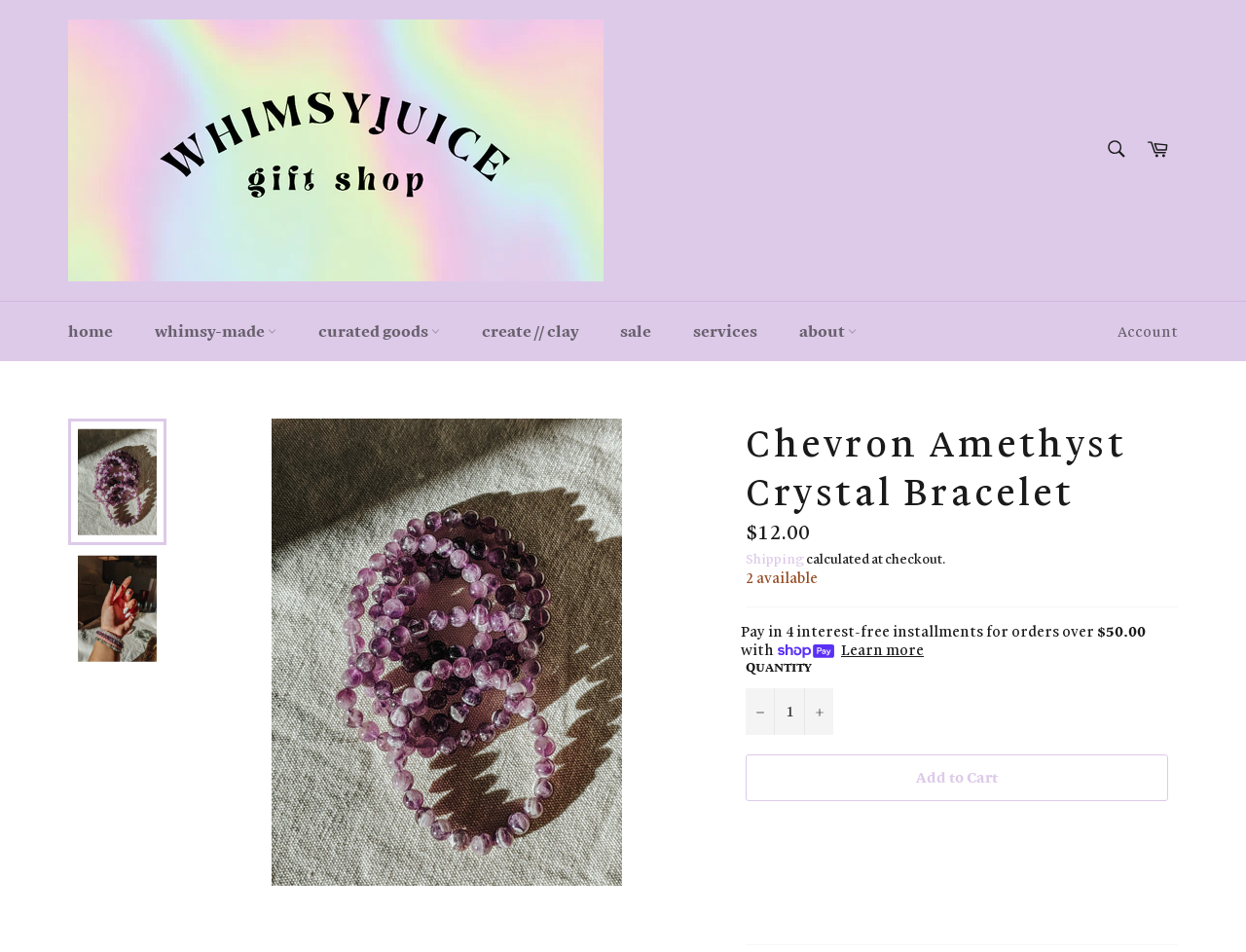Please determine the headline of the webpage and provide its content.

Chevron Amethyst Crystal Bracelet